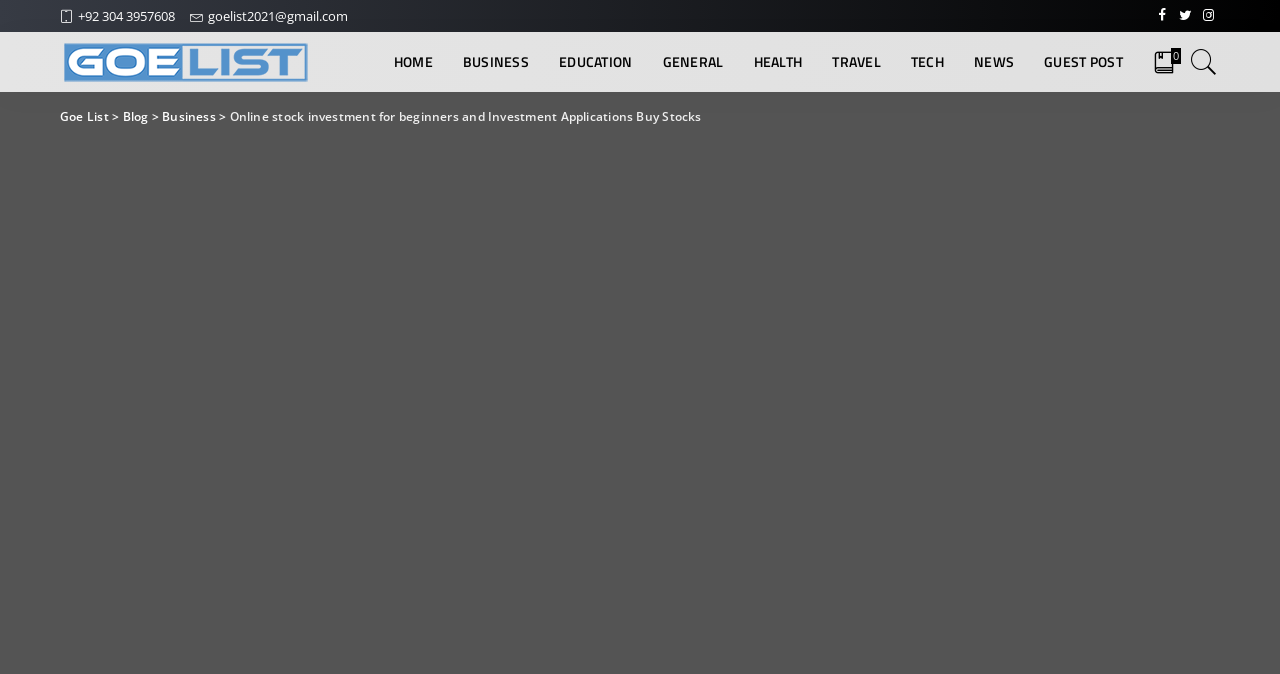Identify and provide the main heading of the webpage.

Online stock investment for beginners and Investment Applications Buy Stocks